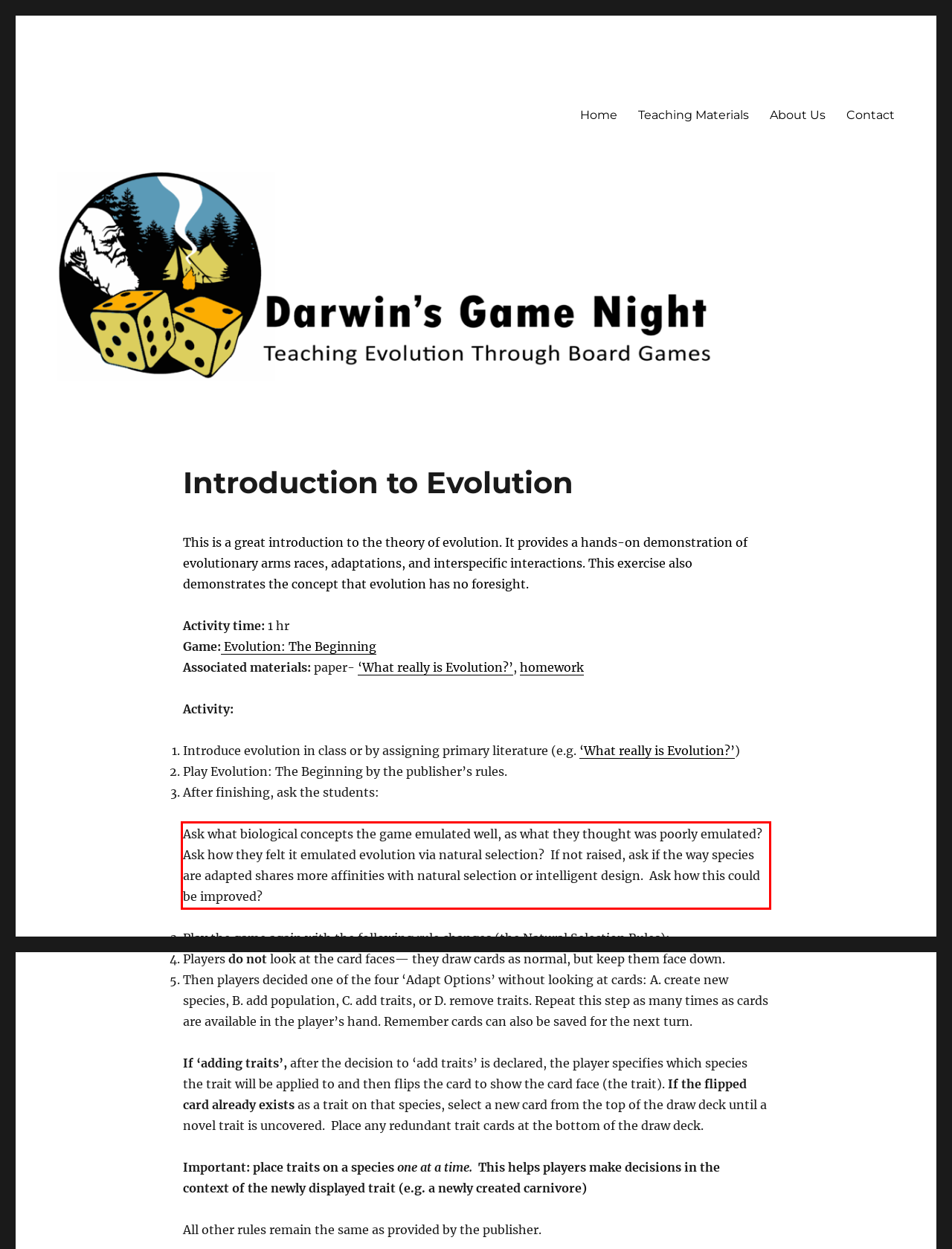You have a screenshot with a red rectangle around a UI element. Recognize and extract the text within this red bounding box using OCR.

Ask what biological concepts the game emulated well, as what they thought was poorly emulated? Ask how they felt it emulated evolution via natural selection? If not raised, ask if the way species are adapted shares more affinities with natural selection or intelligent design. Ask how this could be improved?